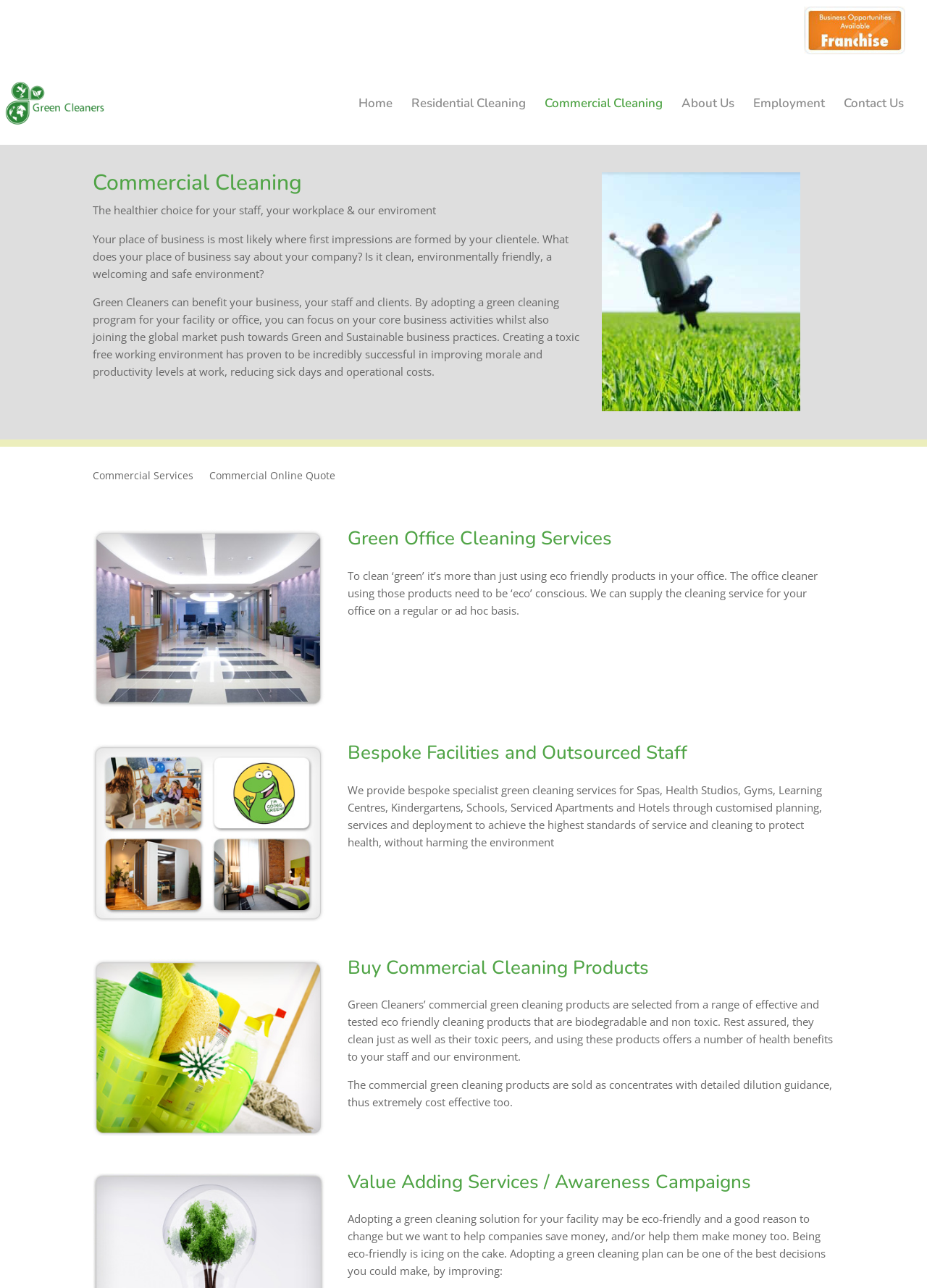Highlight the bounding box coordinates of the element you need to click to perform the following instruction: "Click on the 'Contact Us' link."

[0.91, 0.076, 0.975, 0.112]